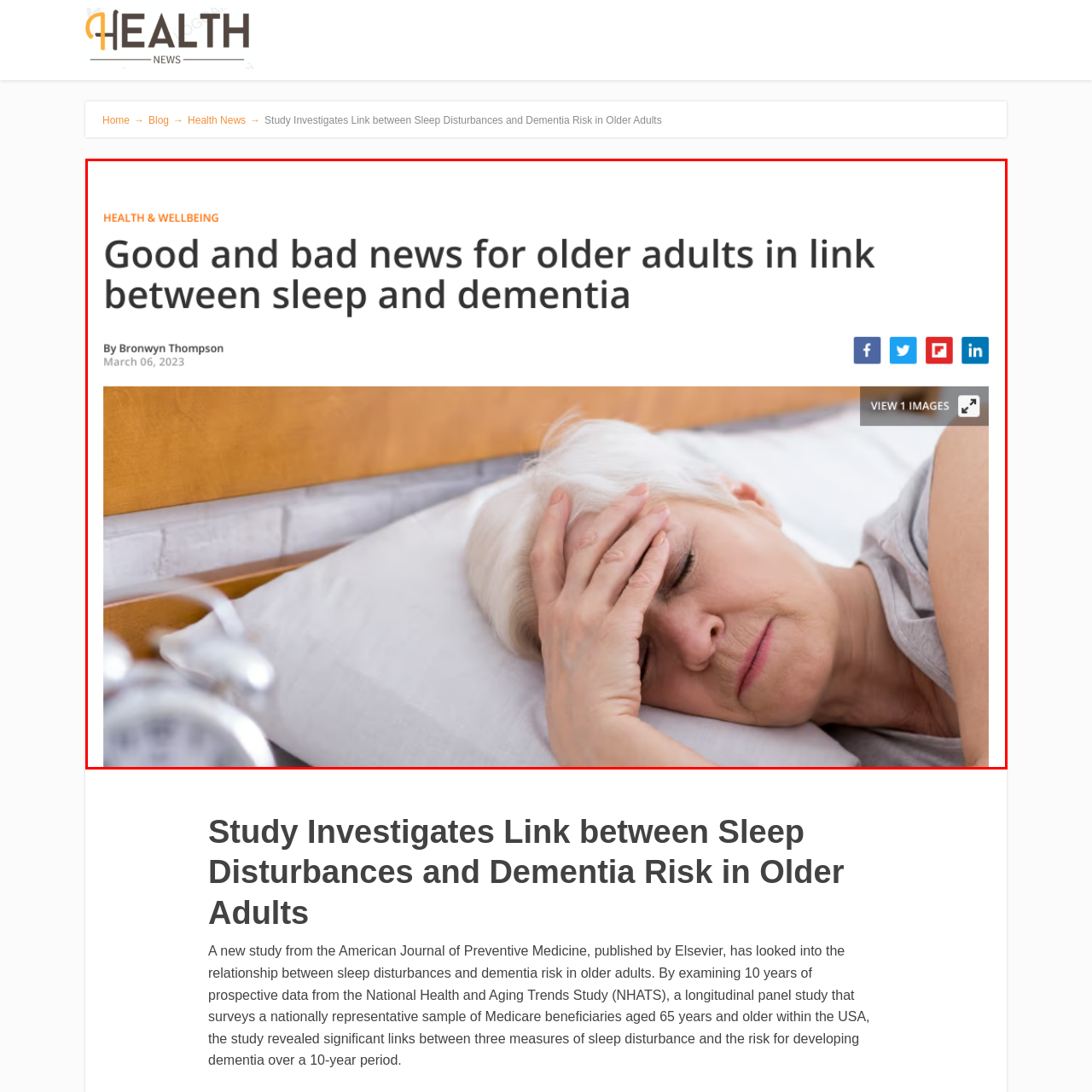Describe in detail what is depicted in the image enclosed by the red lines.

The image portrays an older adult woman lying in bed, appearing distressed as she holds her head in her hand, suggesting discomfort or worry. The setting features a bedside table with a clock, enhancing the theme of sleep and its disturbances. This visual is tied to an article discussing the findings of a study published in the American Journal of Preventive Medicine, which explores the connection between sleep disturbances and the risk of dementia in older adults. The article, authored by Bronwyn Thompson and dated March 6, 2023, emphasizes the implications of sleep health on cognitive function in the aging population.